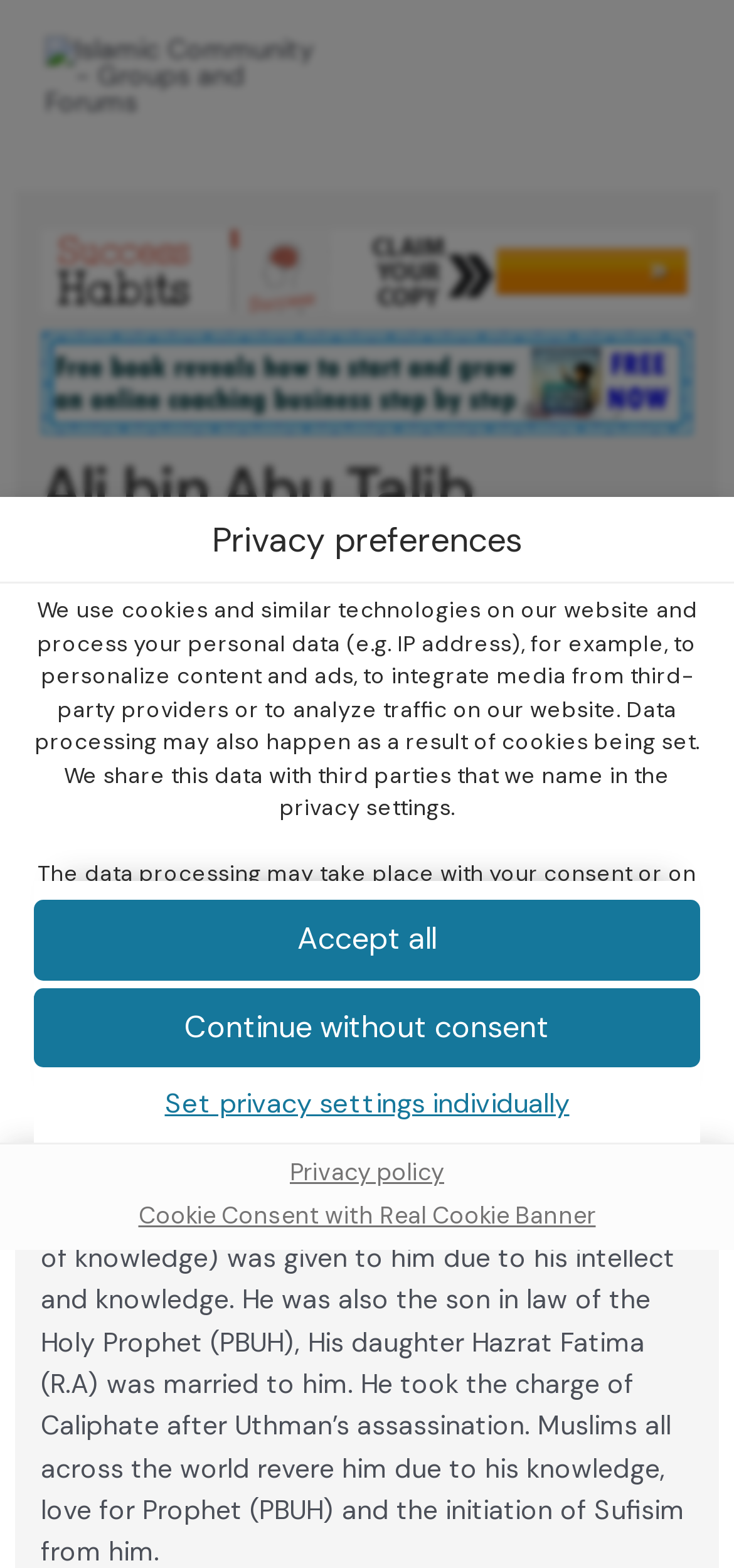What is the purpose of the privacy preferences dialog? Look at the image and give a one-word or short phrase answer.

To set privacy settings